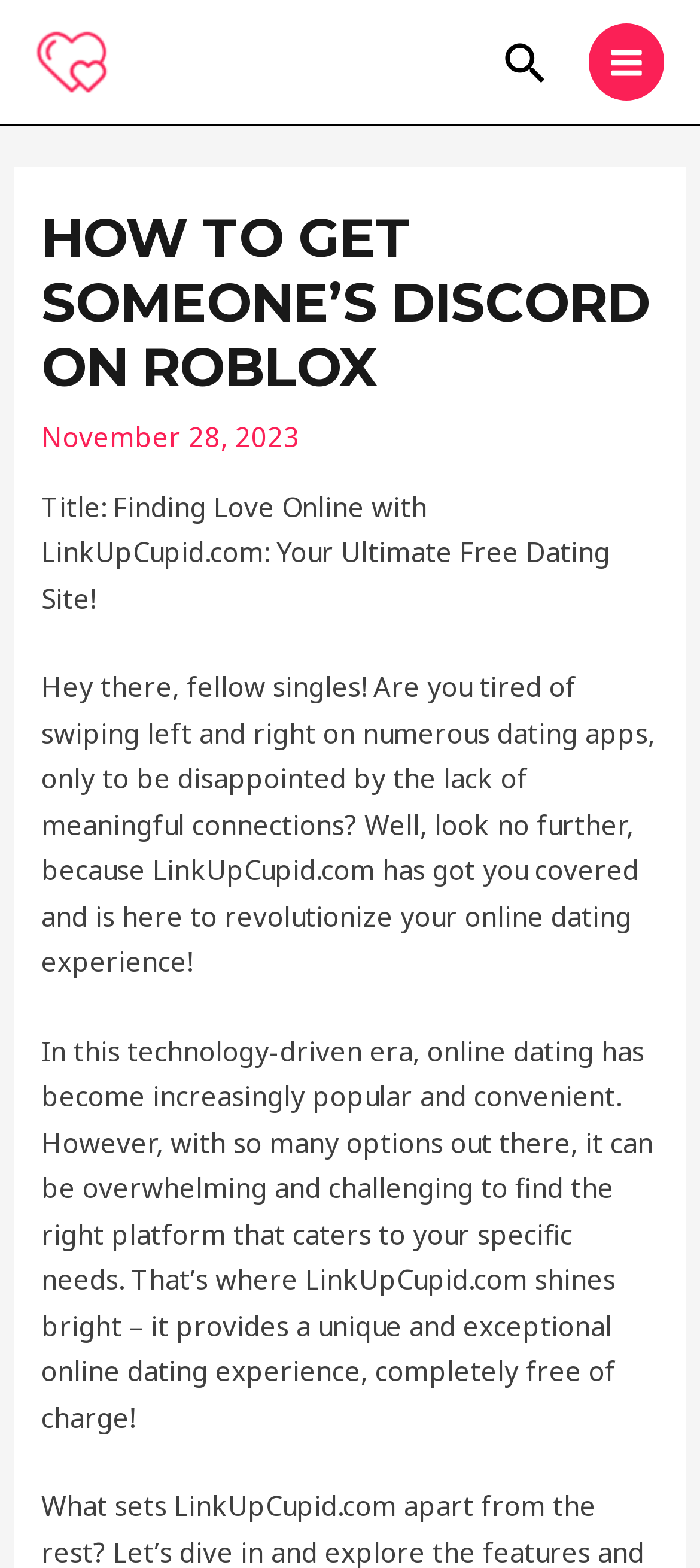Illustrate the webpage thoroughly, mentioning all important details.

The webpage is about finding love online and discusses how to get someone's Discord on Roblox. At the top left, there is a link to "Free Dating Sites Review" accompanied by an image with the same name. On the top right, there is a search icon link. Next to it, a "MAIN MENU" button is located.

Below the top section, a large header dominates the page, with the title "HOW TO GET SOMEONE’S DISCORD ON ROBLOX" in a prominent position. The date "November 28, 2023" is displayed below the title. 

Underneath the title, there is a subtitle "Title: Finding Love Online with LinkUpCupid.com: Your Ultimate Free Dating Site!" followed by two paragraphs of text. The first paragraph discusses the struggles of online dating and introduces LinkUpCupid.com as a solution. The second paragraph explains how LinkUpCupid.com provides a unique and exceptional online dating experience for free.